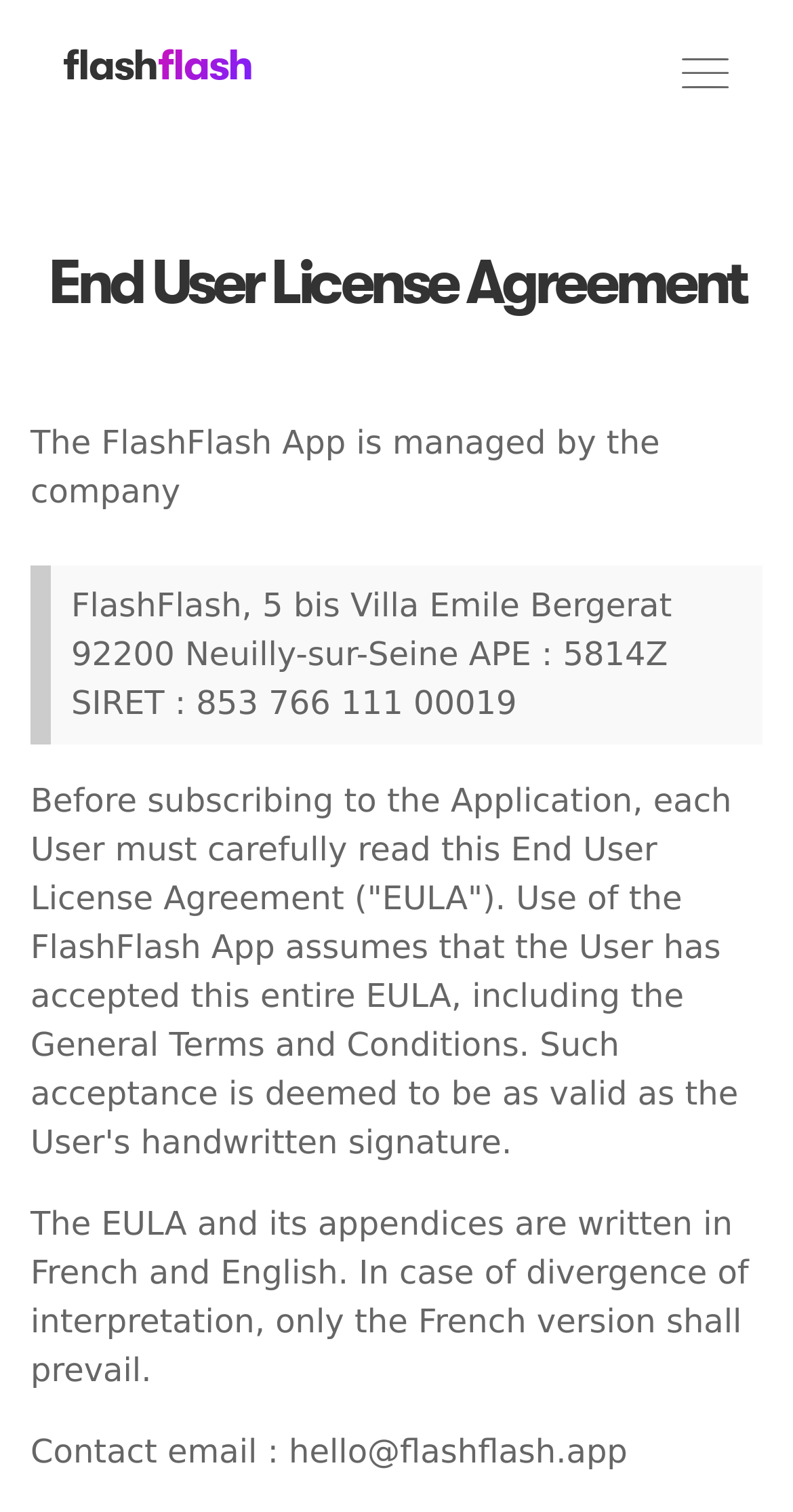What is the contact email for FlashFlash?
Based on the image, answer the question in a detailed manner.

I found the contact email by looking at the StaticText element at the bottom of the page, which explicitly states 'Contact email : hello@flashflash.app'.